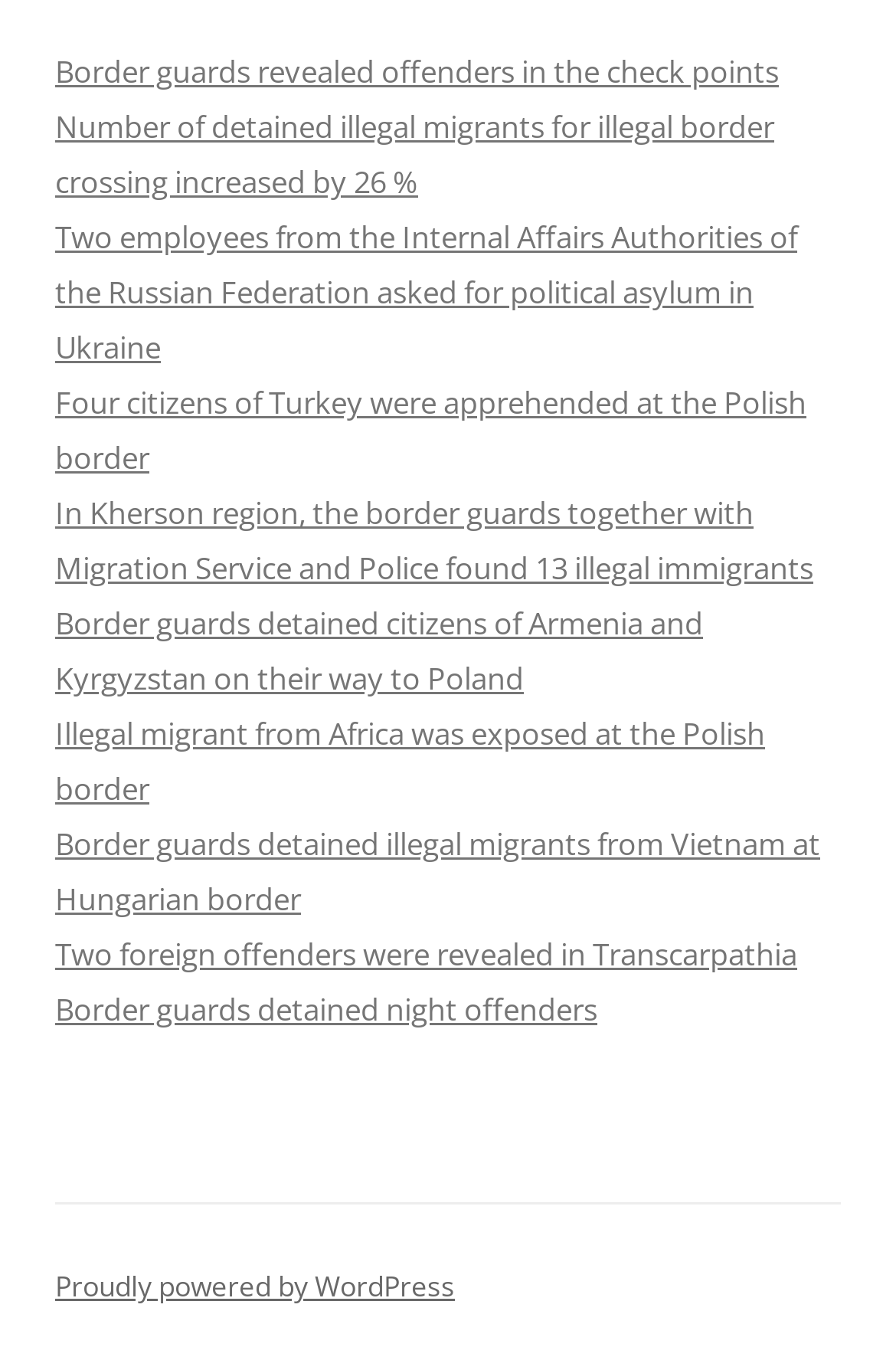Determine the bounding box coordinates of the UI element described by: "Border guards detained night offenders".

[0.062, 0.722, 0.667, 0.752]